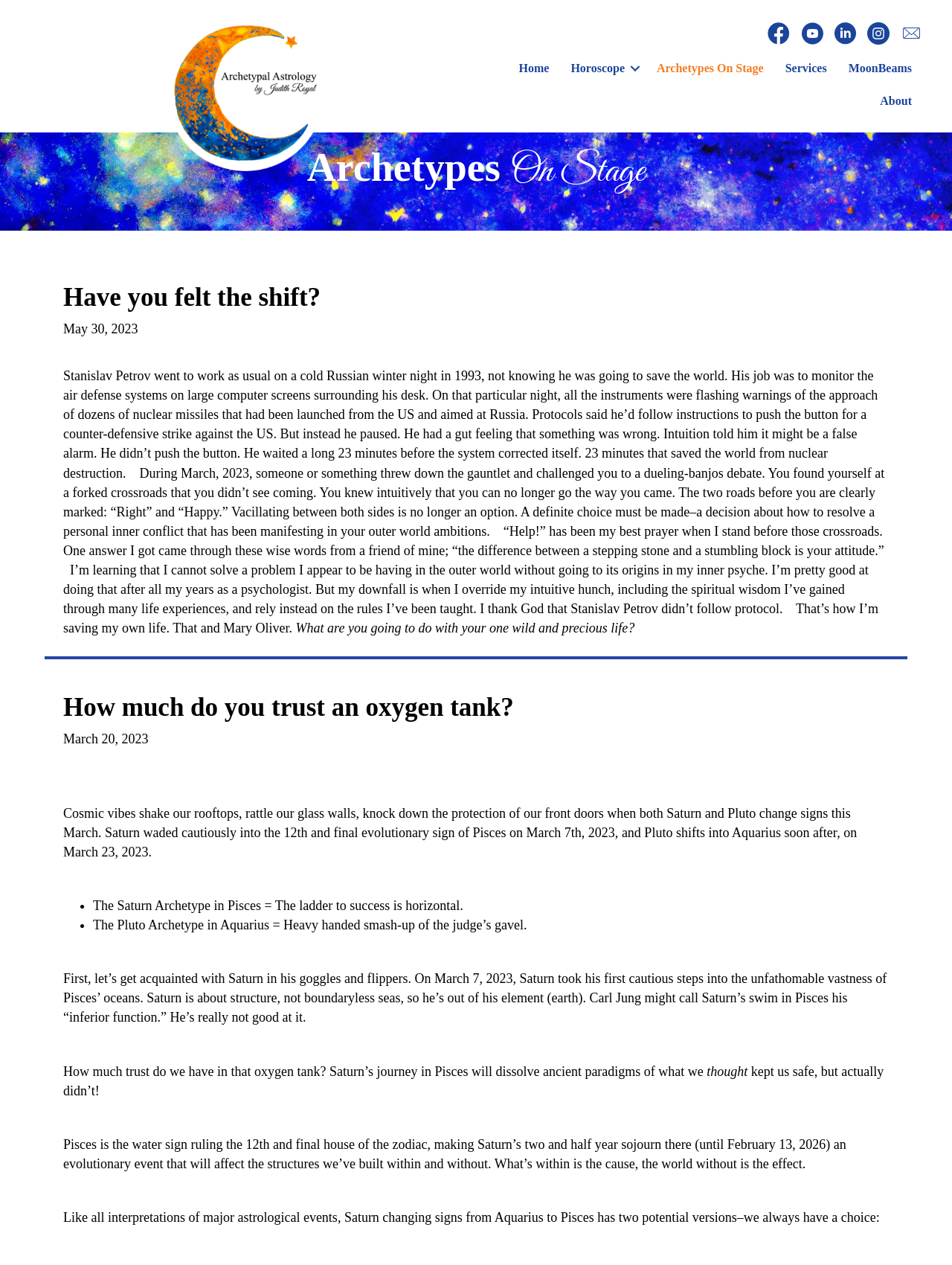Identify the bounding box for the given UI element using the description provided. Coordinates should be in the format (top-left x, top-left y, bottom-right x, bottom-right y) and must be between 0 and 1. Here is the description: Have you felt the shift?

[0.066, 0.224, 0.337, 0.246]